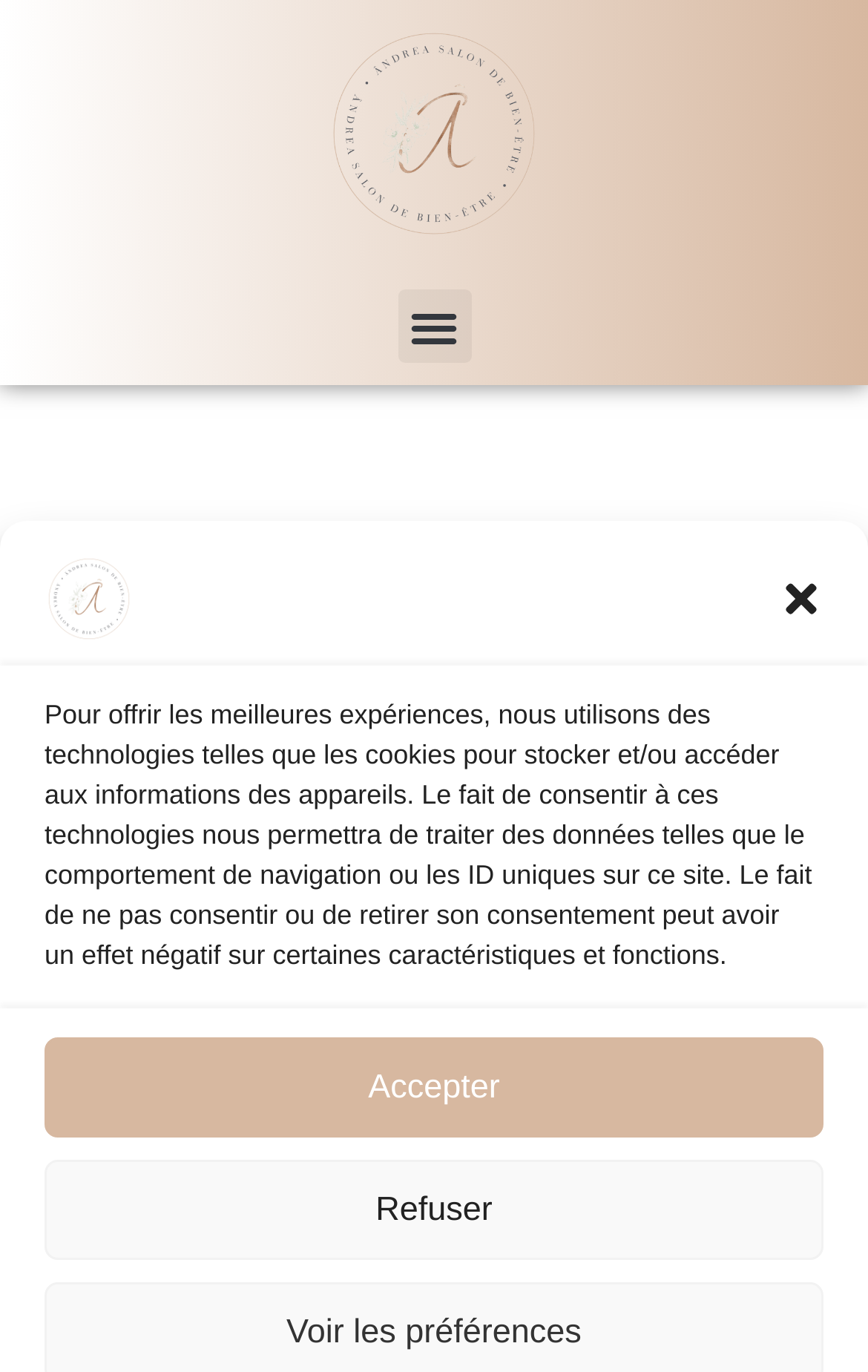Use a single word or phrase to answer the question:
What is the profession of the website owner?

Masseuse Therapist